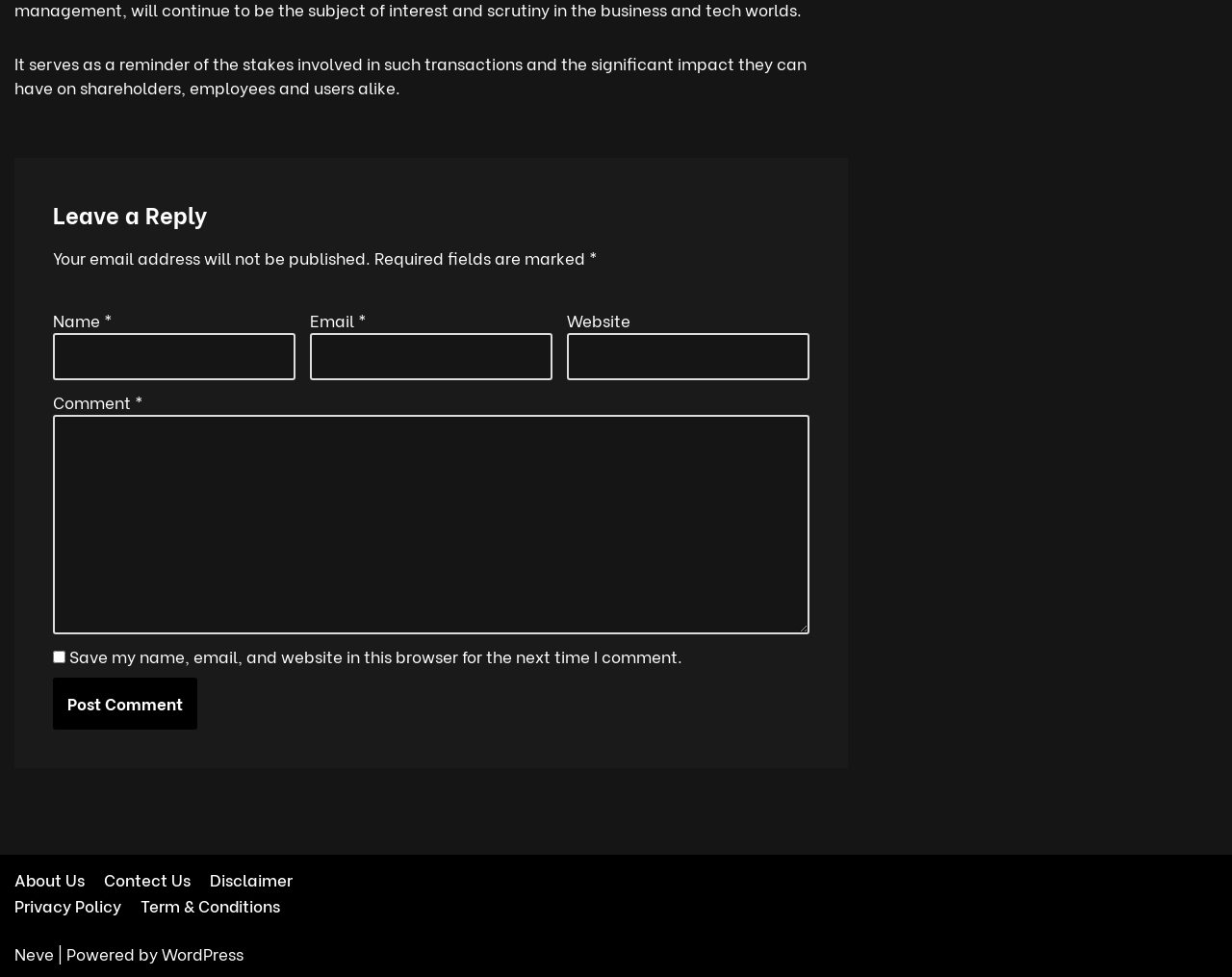What is the website powered by?
Make sure to answer the question with a detailed and comprehensive explanation.

At the very bottom of the webpage, there is a text 'Powered by' followed by a link to 'WordPress'. This indicates that the website is powered by the WordPress platform.